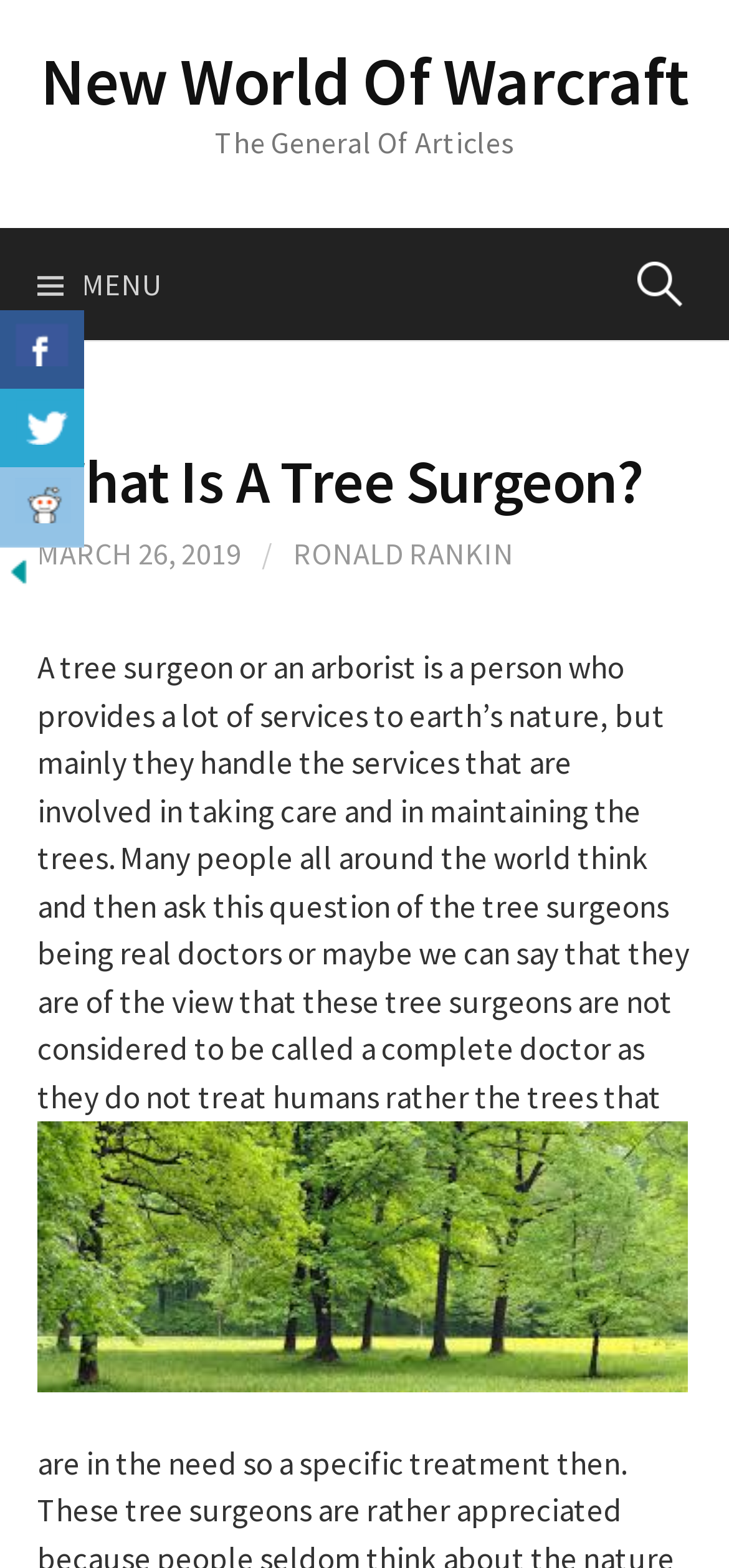What is the main topic of this article?
Use the information from the image to give a detailed answer to the question.

The main topic of this article is about tree surgeons, which is evident from the heading 'What Is A Tree Surgeon?' and the text that follows, explaining the role of a tree surgeon.